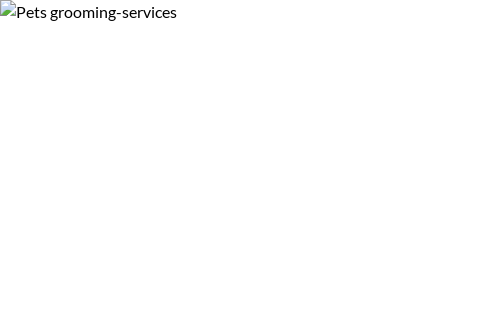What is the purpose of the image in the context?
Provide an in-depth and detailed answer to the question.

The image is part of a broader discussion about mobile dog grooming services, aiming to help pet owners make informed decisions about grooming their dogs, and the image reinforces the message of accessible and specialized dog grooming services.